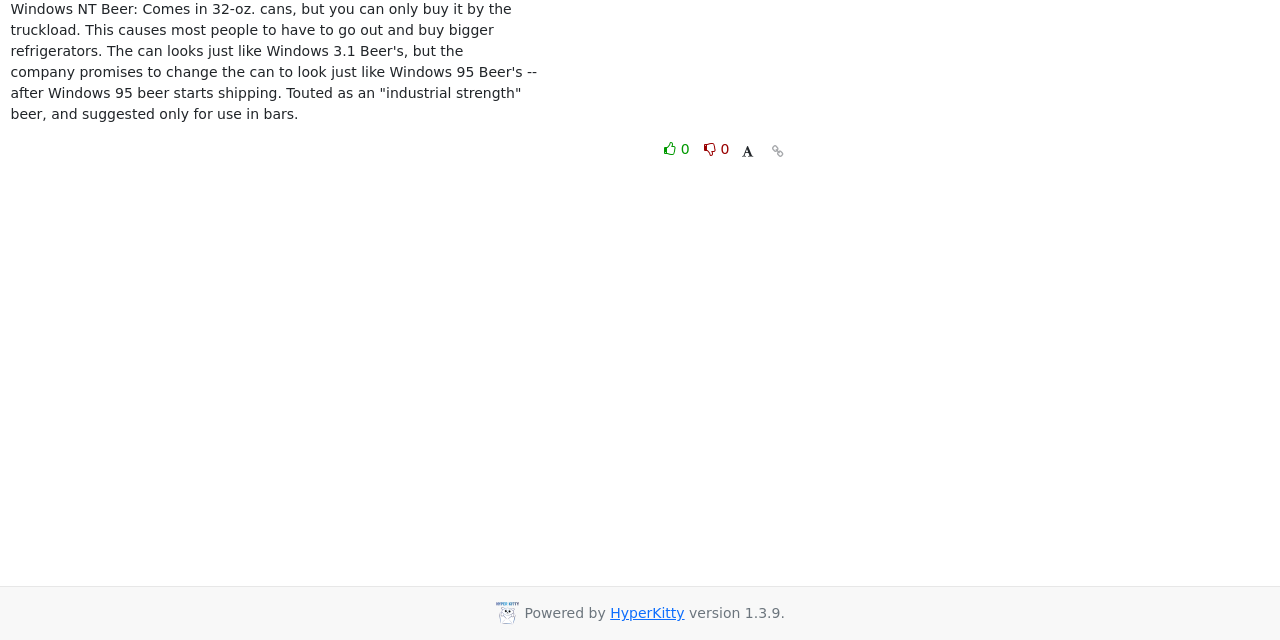Extract the bounding box of the UI element described as: "title="Permalink for this message"".

[0.6, 0.217, 0.617, 0.256]